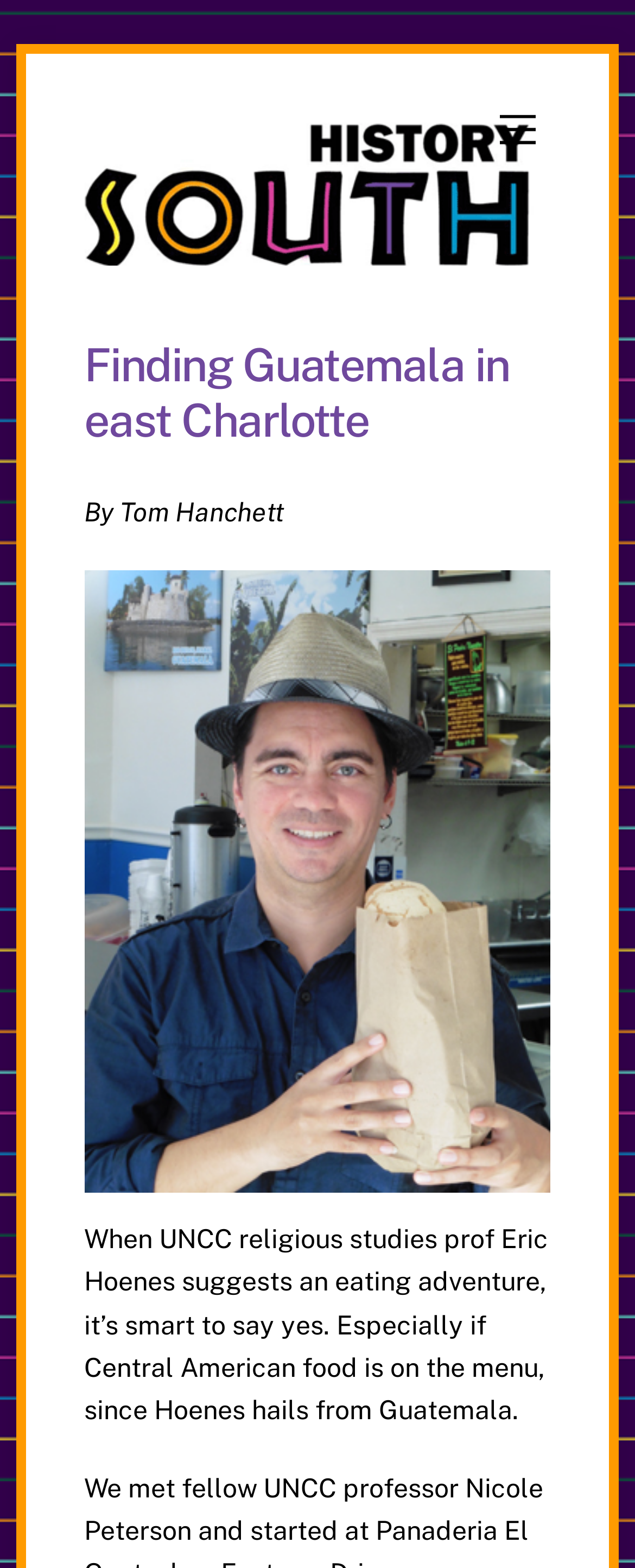What is the affiliation of Eric Hoenes?
Please provide a detailed and comprehensive answer to the question.

Eric Hoenes is a religious studies professor at UNCC, as mentioned in the article.